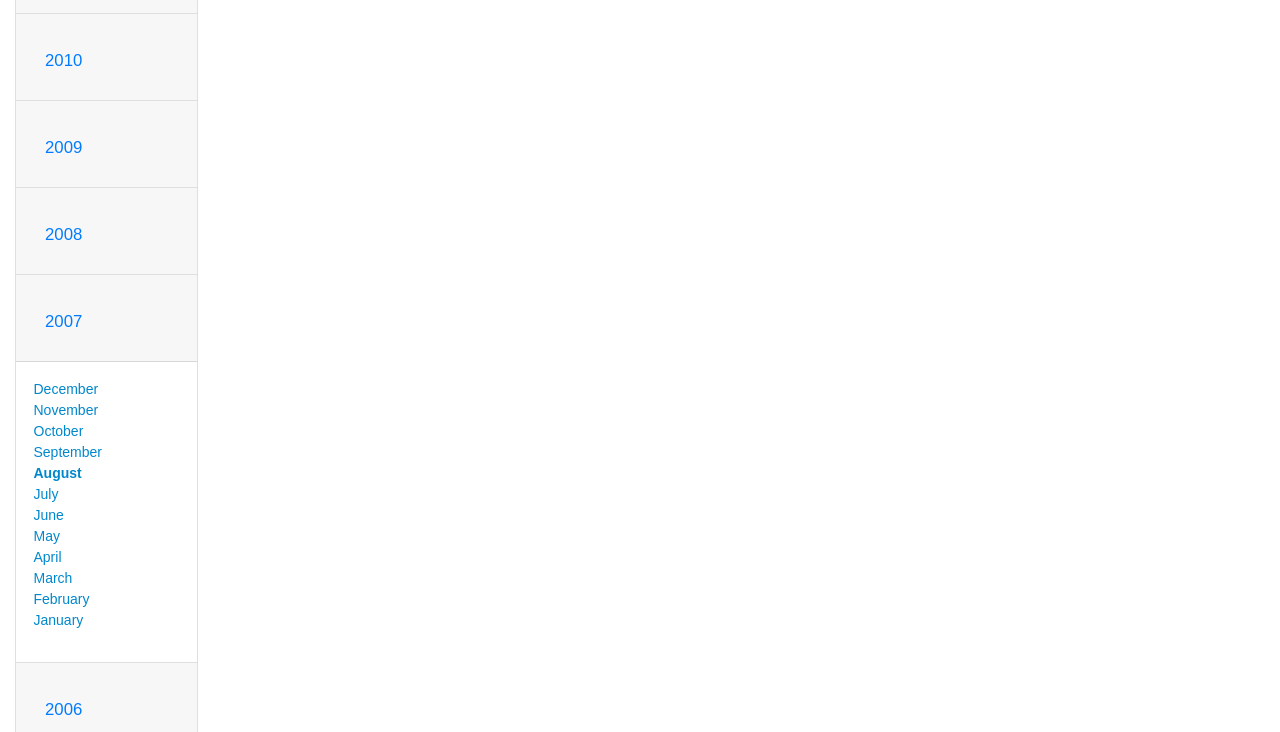Point out the bounding box coordinates of the section to click in order to follow this instruction: "Click December".

[0.026, 0.52, 0.077, 0.542]